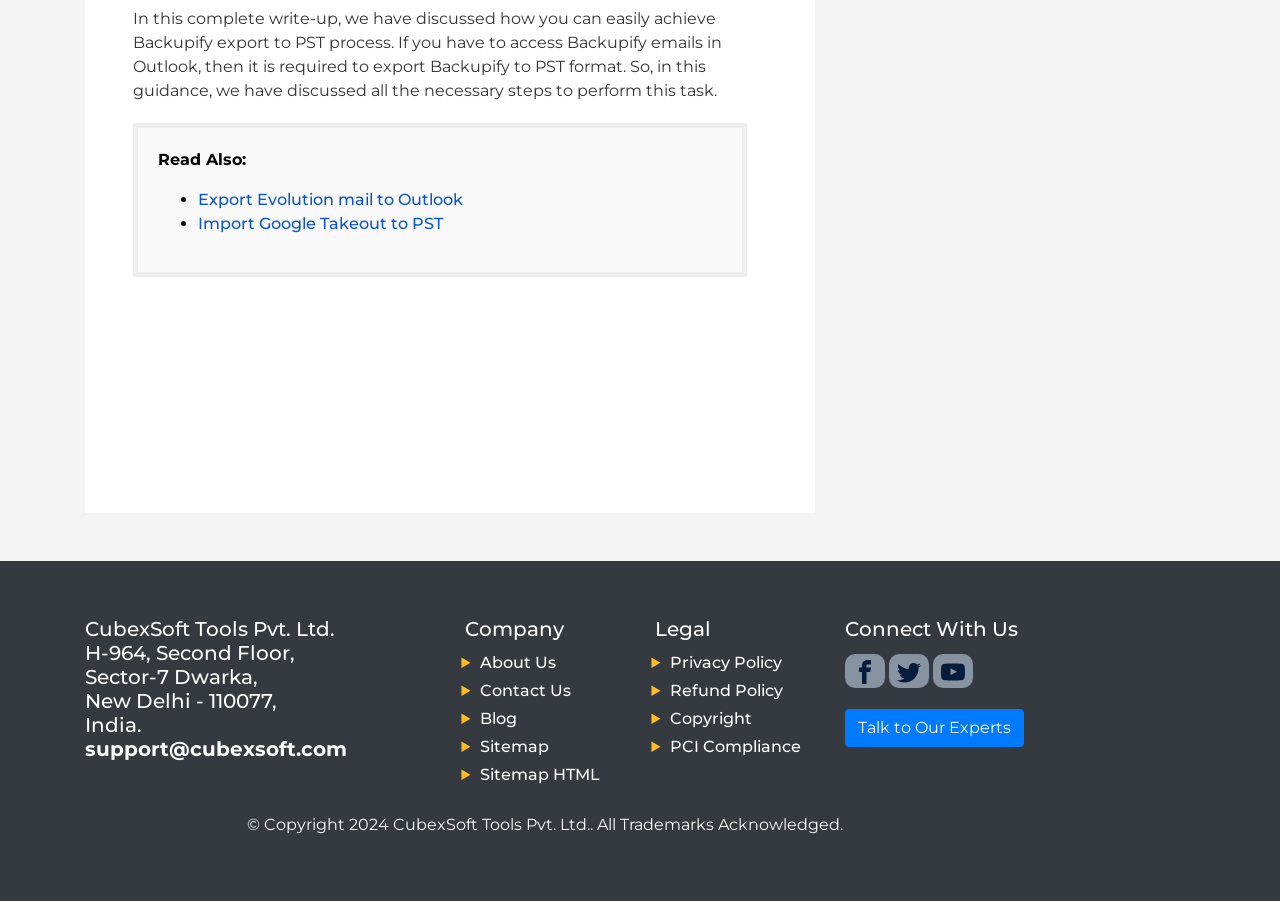Extract the bounding box coordinates for the UI element described as: "Cookie Policy".

None